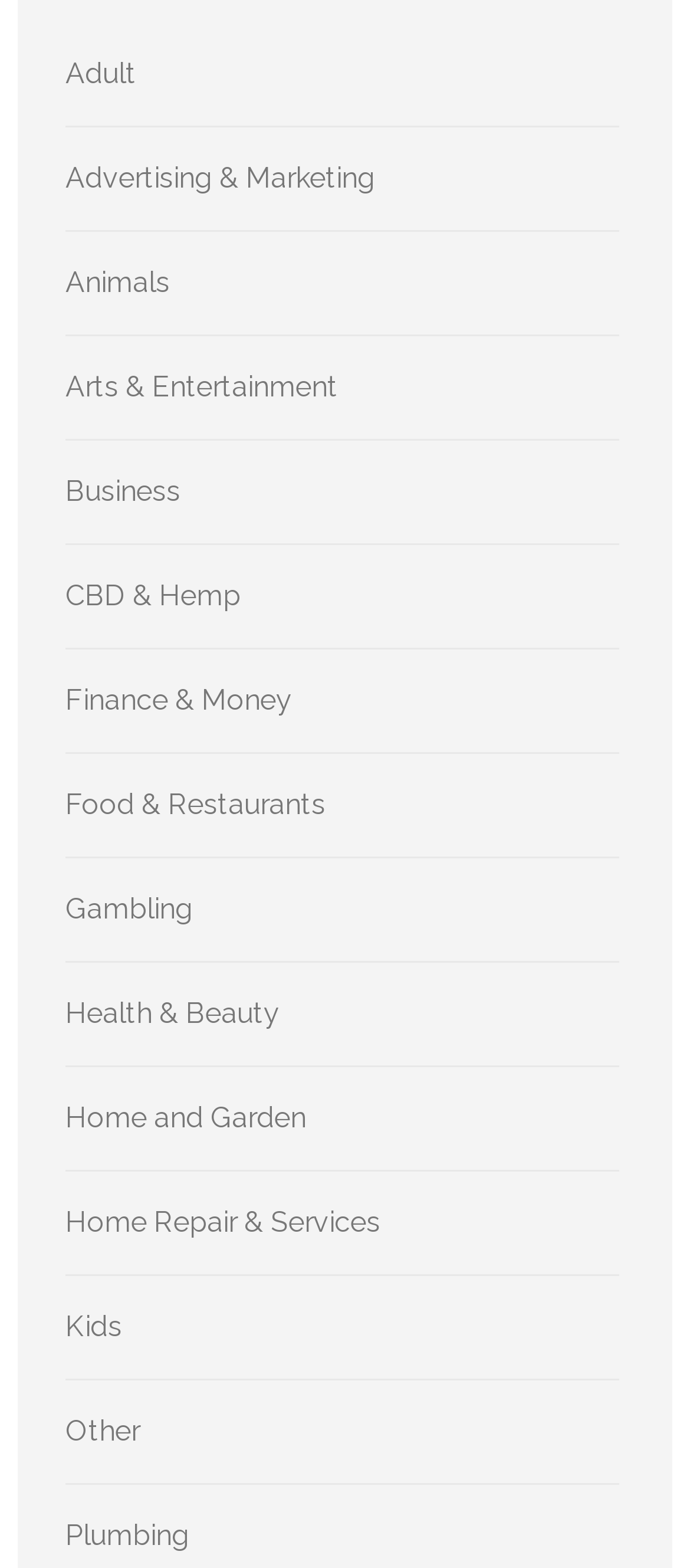Determine the bounding box for the UI element as described: "bird removal cost". The coordinates should be represented as four float numbers between 0 and 1, formatted as [left, top, right, bottom].

None